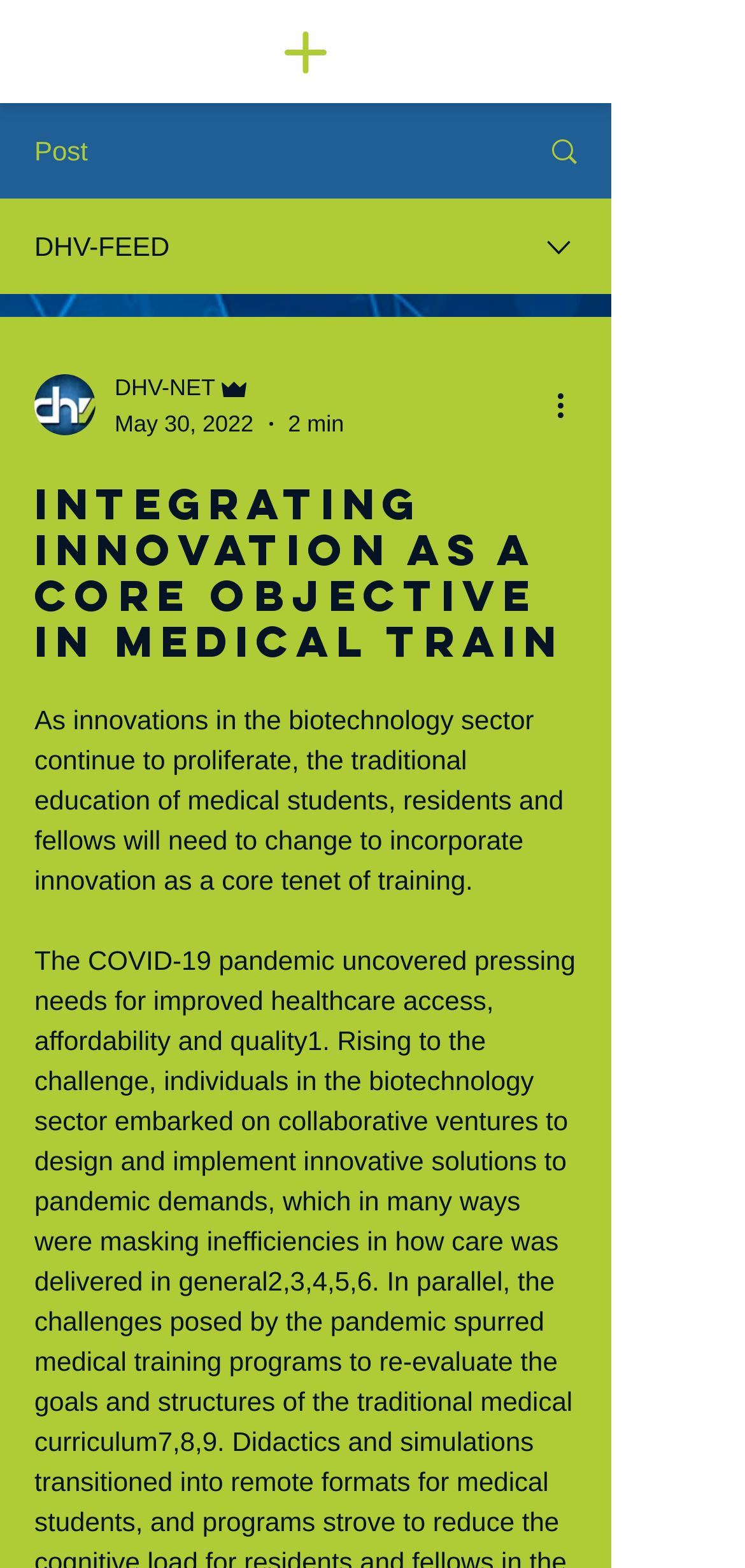Offer a comprehensive description of the webpage’s content and structure.

The webpage appears to be an article or blog post about integrating innovation in medical training. At the top left, there is a button to open a navigation menu. Next to it, there is a "Post" label, and a link with an image on the right side. Below the link, there is a "DHV-FEED" label, accompanied by an image on the right side.

A combobox is located below, with a writer's picture on the left and several options, including "DHV-NET", "Admin", and a date "May 30, 2022". There is also a "2 min" label, indicating the reading time of the article. A "More actions" button is situated on the right side, with an image inside.

The main content of the webpage is a heading that reads "Integrating innovation as a core objective in medical train", followed by a paragraph of text that summarizes the article. The text explains that the traditional education of medical students, residents, and fellows needs to change to incorporate innovation as a core tenet of training, given the proliferation of innovations in the biotechnology sector.